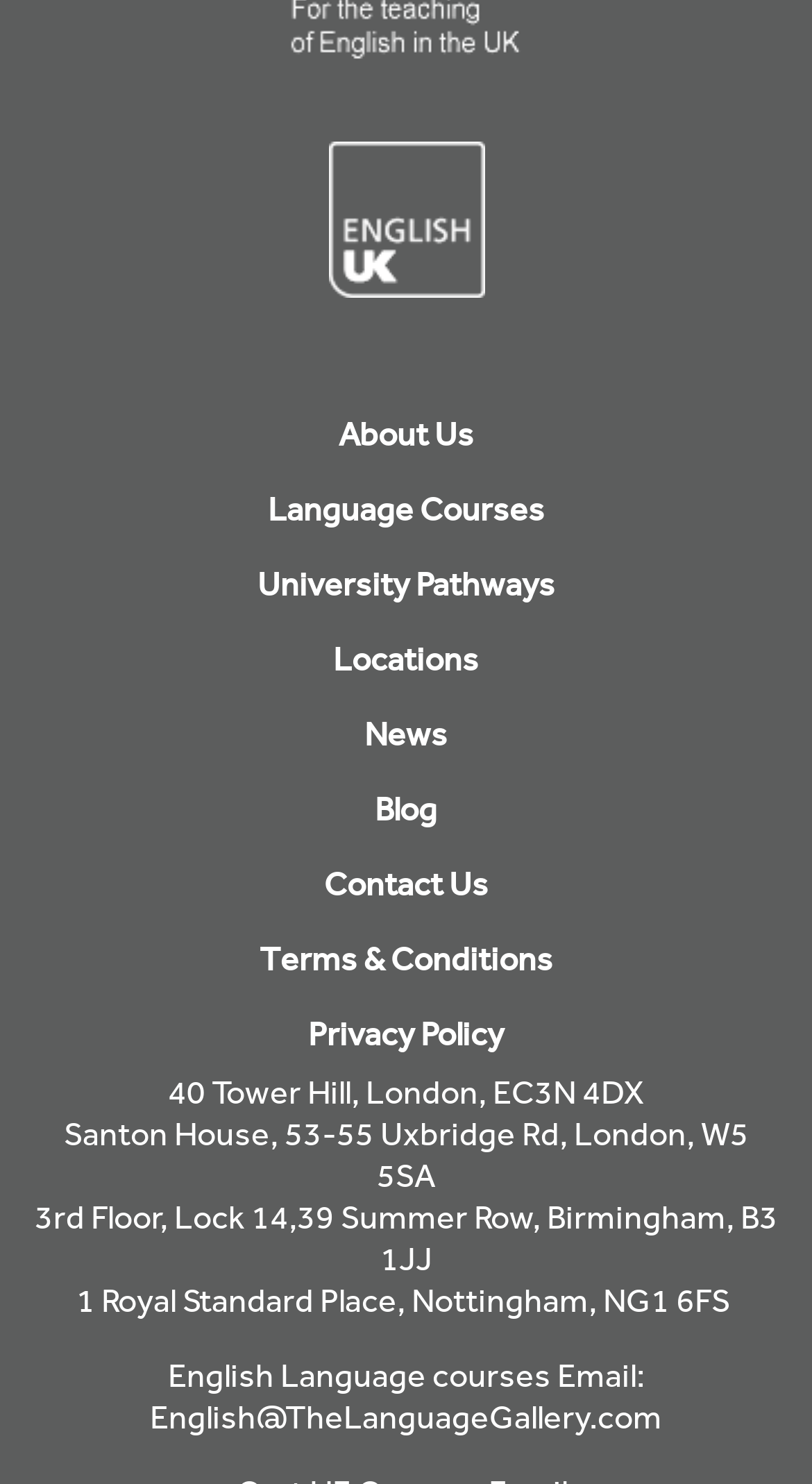How many locations are listed on the webpage?
Using the details from the image, give an elaborate explanation to answer the question.

There are four locations listed on the webpage, which are '40 Tower Hill, London, EC3N 4DX', 'Santon House, 53-55 Uxbridge Rd, London, W5 5SA', '3rd Floor, Lock 14,39 Summer Row, Birmingham, B3 1JJ', and '1 Royal Standard Place, Nottingham, NG1 6FS'.